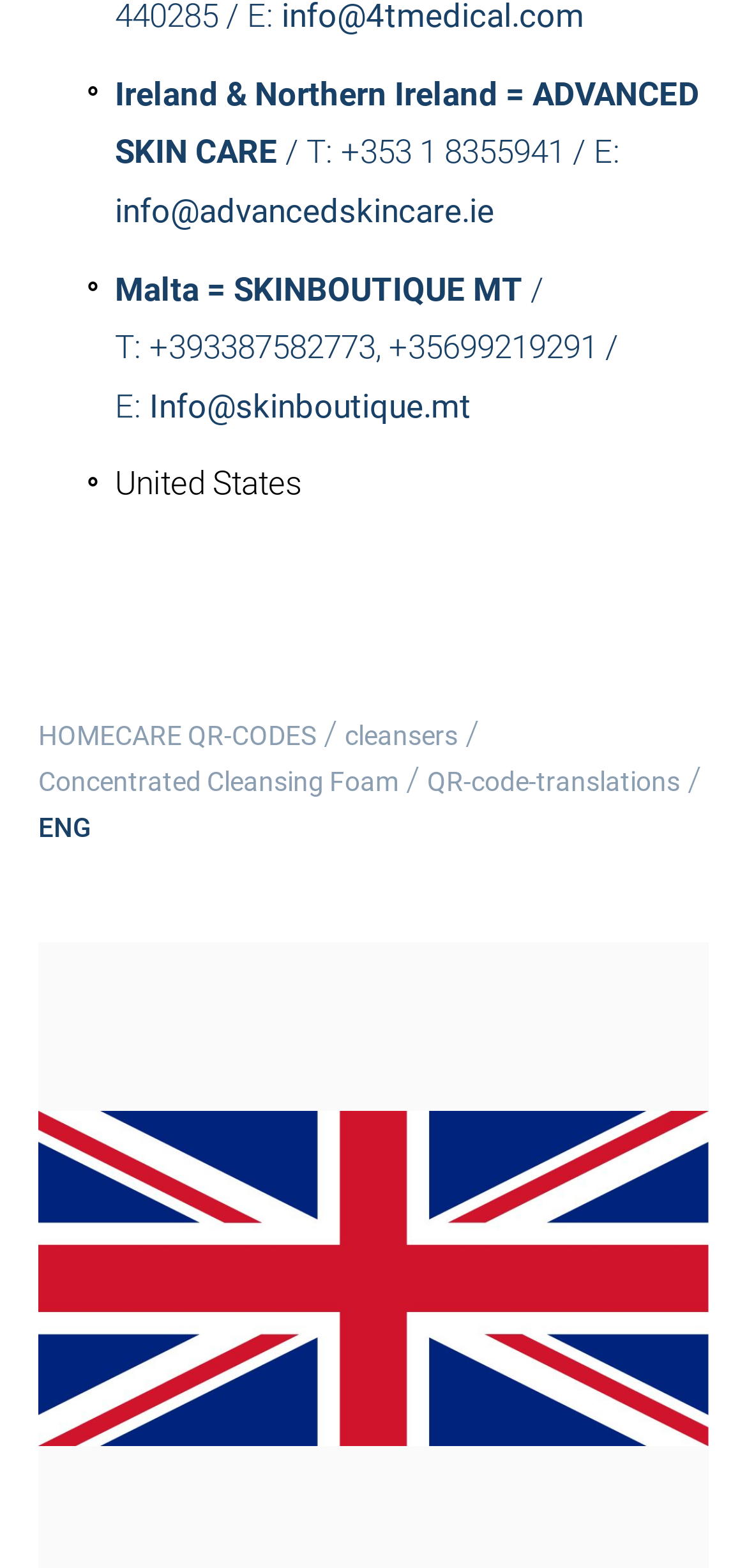Identify the bounding box of the UI element described as follows: "ENG". Provide the coordinates as four float numbers in the range of 0 to 1 [left, top, right, bottom].

[0.051, 0.514, 0.123, 0.543]